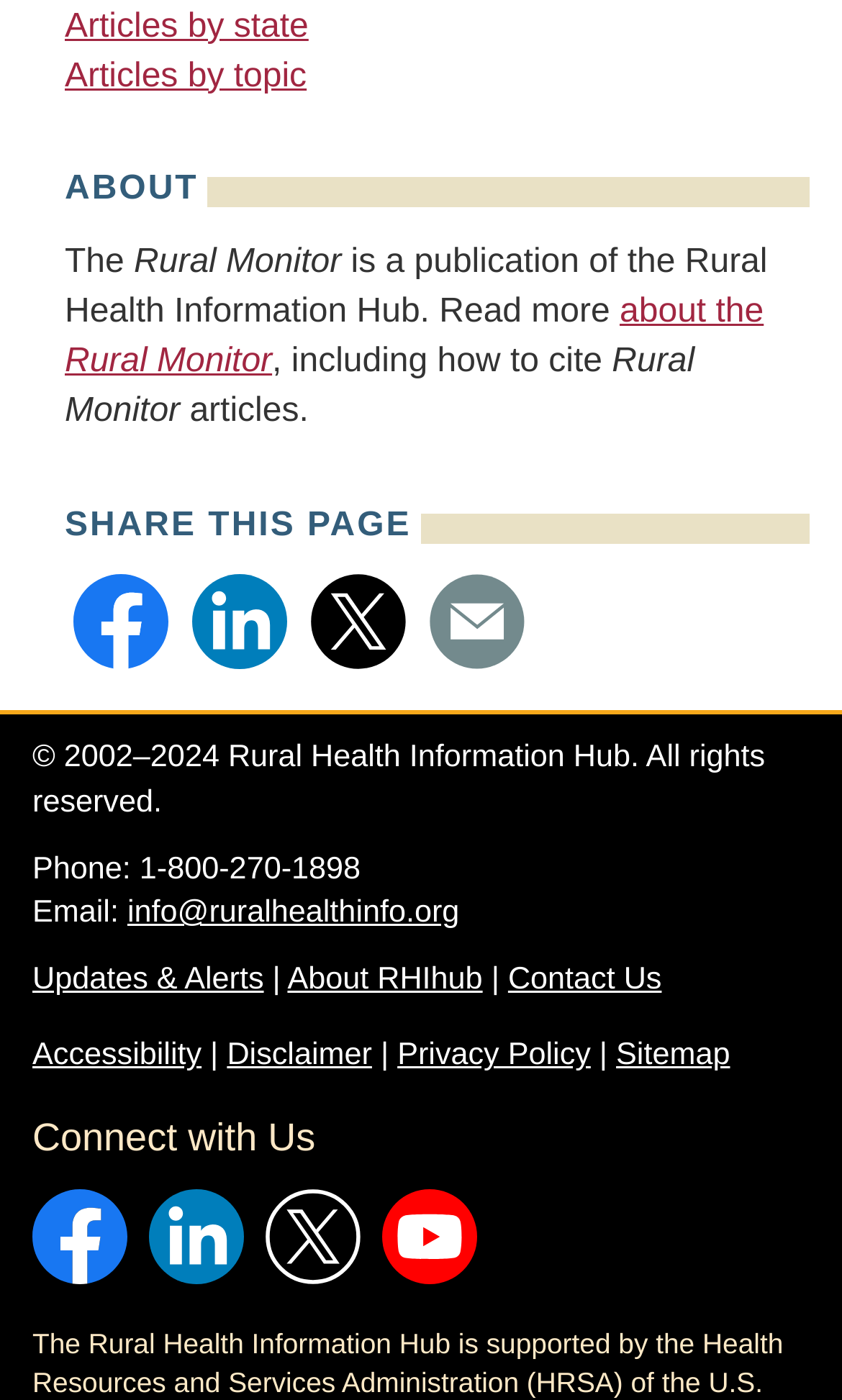How many social media platforms can you share this page on?
Answer the question with as much detail as possible.

The webpage provides share buttons for four social media platforms: Facebook, LinkedIn, Twitter, and Email. These buttons are located in the 'SHARE THIS PAGE' section.